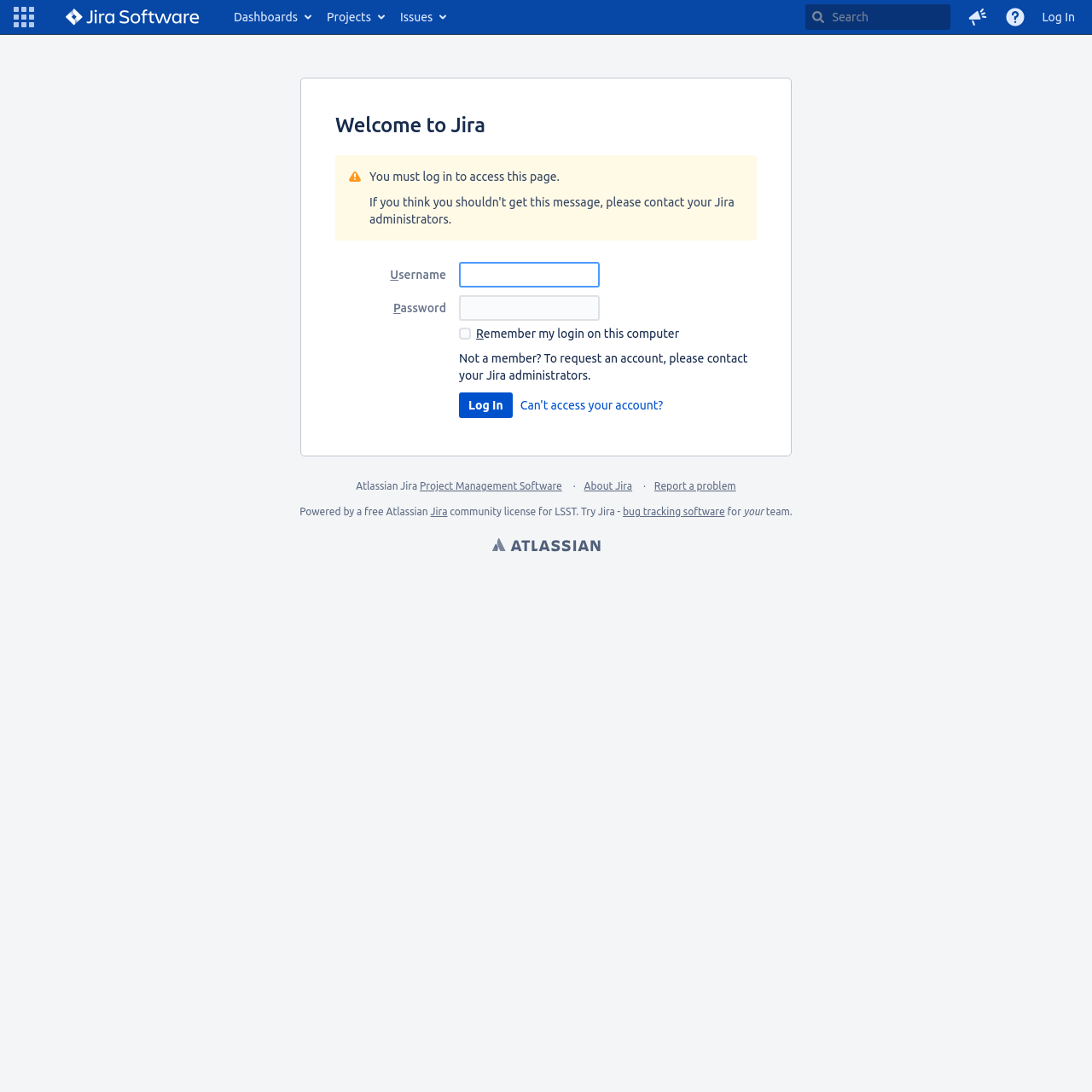What is the function of the 'Remember my login on this computer' checkbox?
From the details in the image, answer the question comprehensively.

The 'Remember my login on this computer' checkbox is likely to save the user's login credentials on the current computer, so that they do not need to enter them again in the future. This is a common feature in login systems to provide convenience to users.